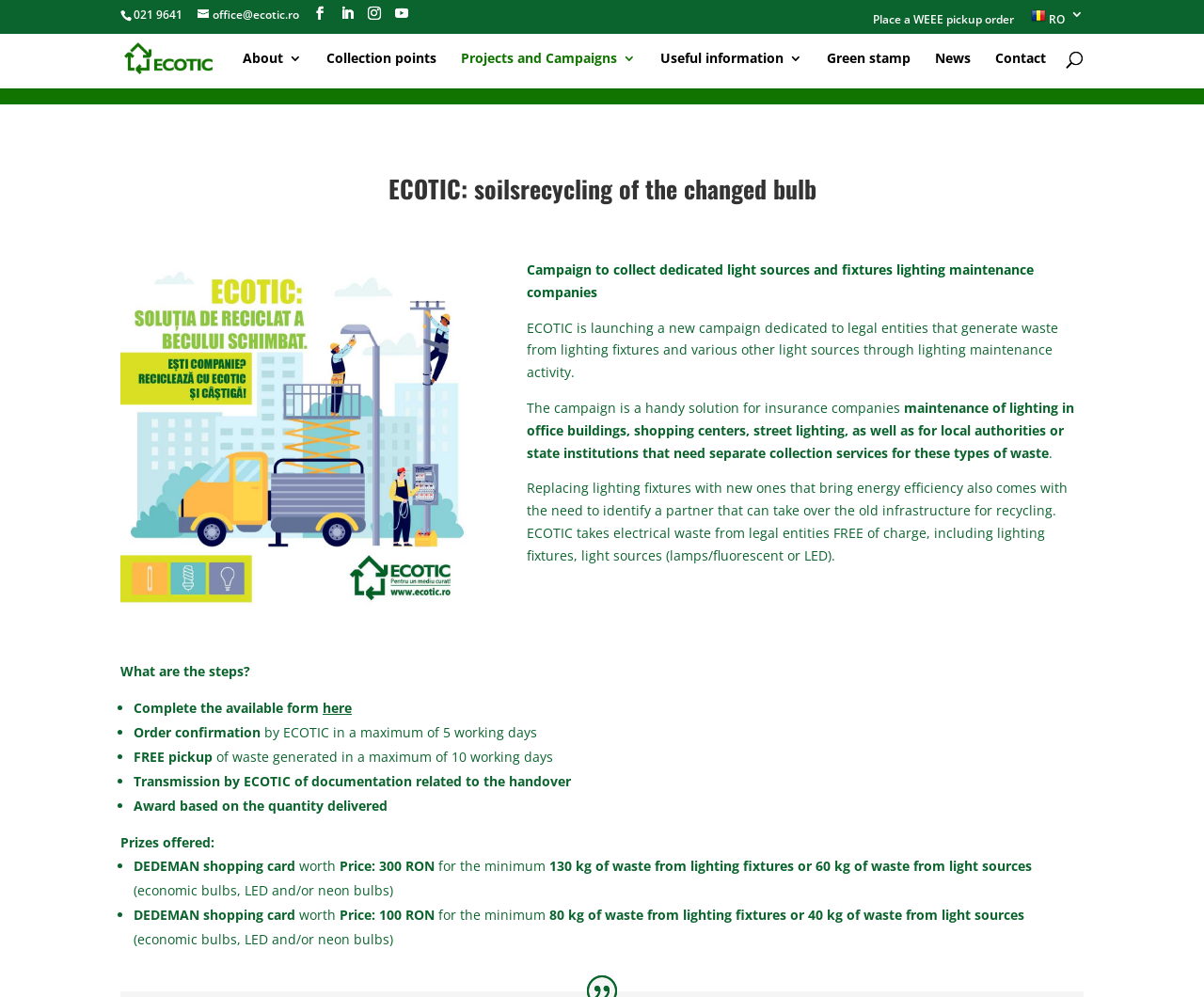What is the maximum time frame for order confirmation?
Answer the question with a single word or phrase by looking at the picture.

5 working days